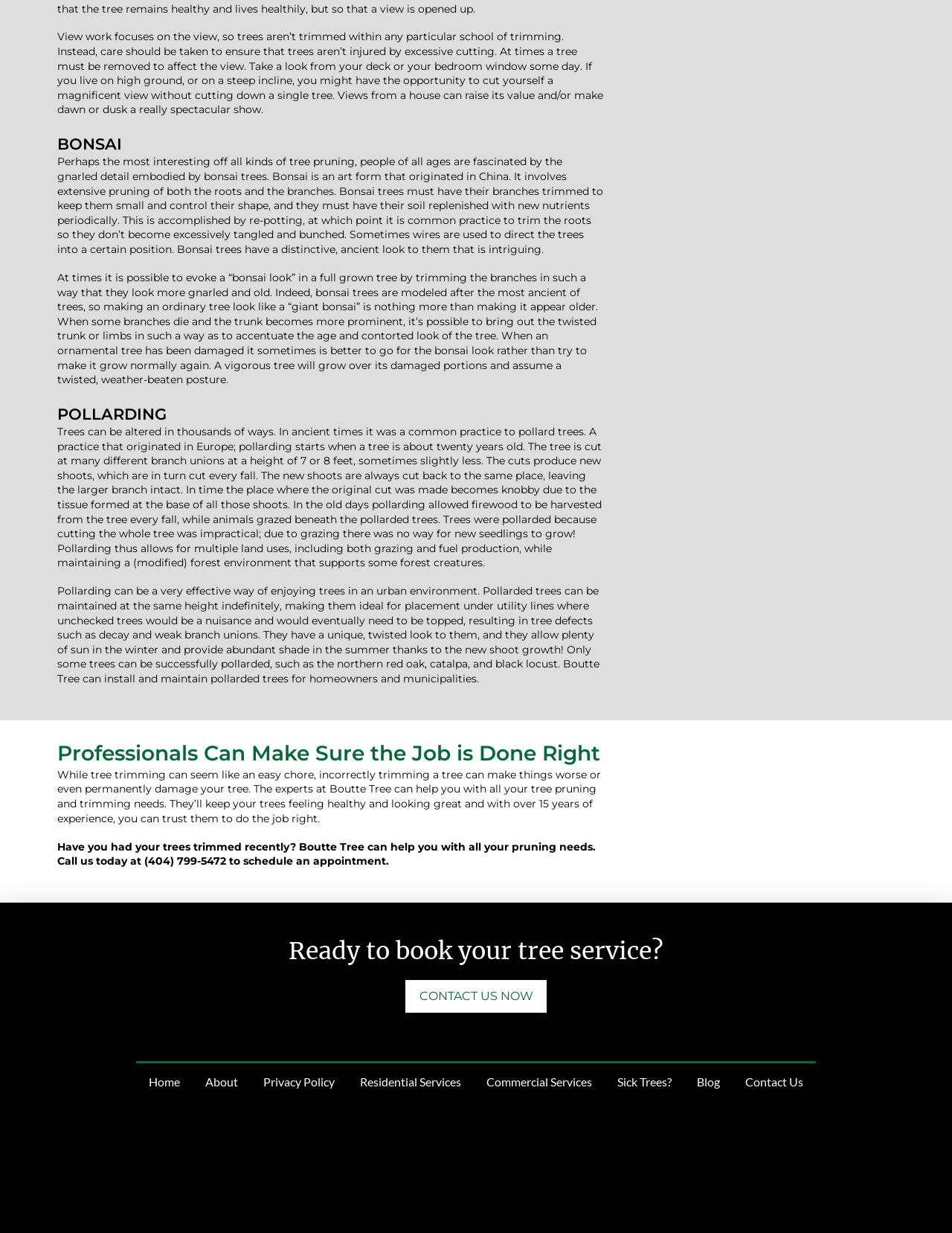Please find the bounding box coordinates of the clickable region needed to complete the following instruction: "Click the 'CONTACT US NOW' button". The bounding box coordinates must consist of four float numbers between 0 and 1, i.e., [left, top, right, bottom].

[0.426, 0.795, 0.574, 0.822]